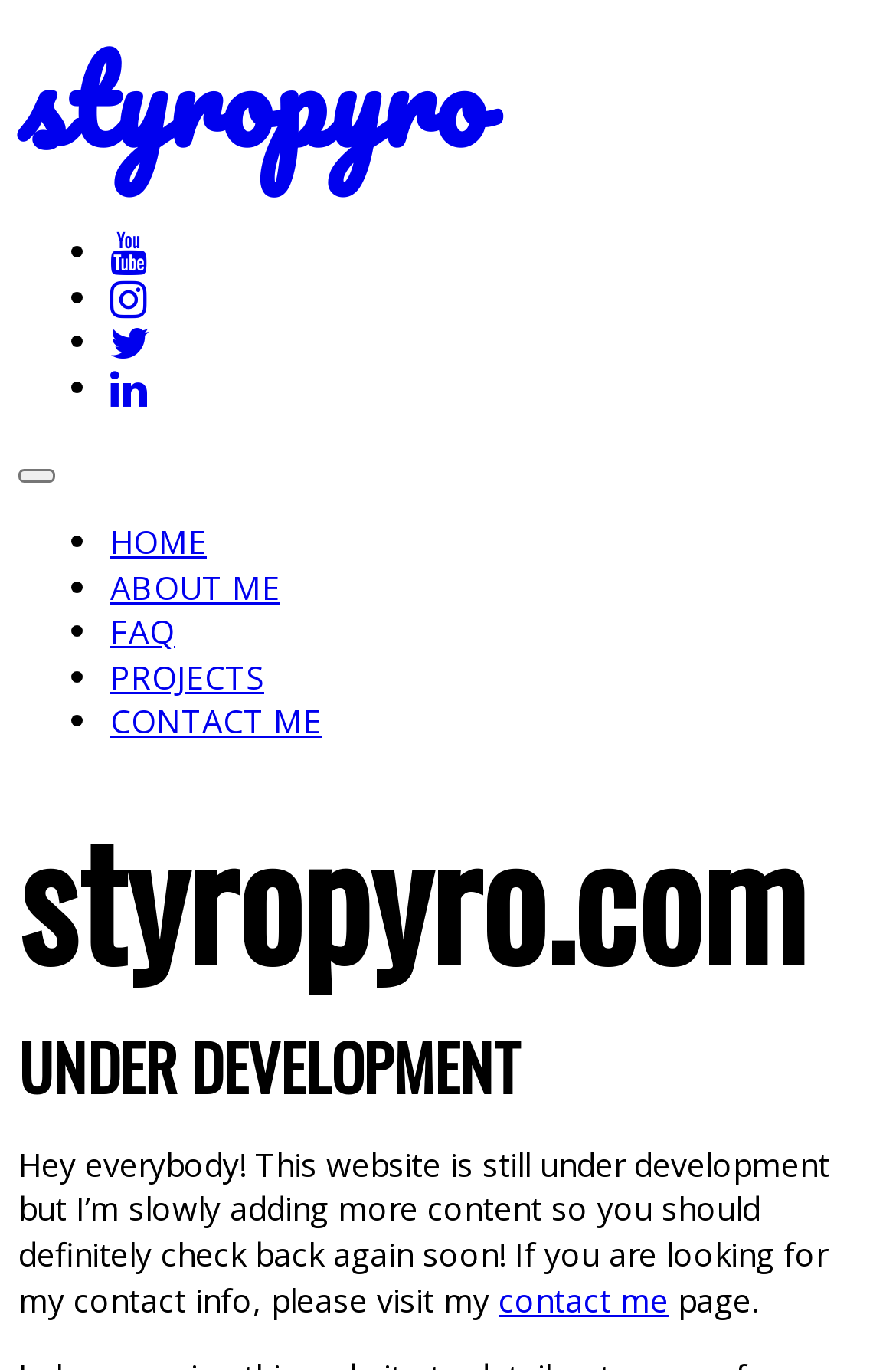Mark the bounding box of the element that matches the following description: "Instagram".

[0.123, 0.201, 0.164, 0.233]